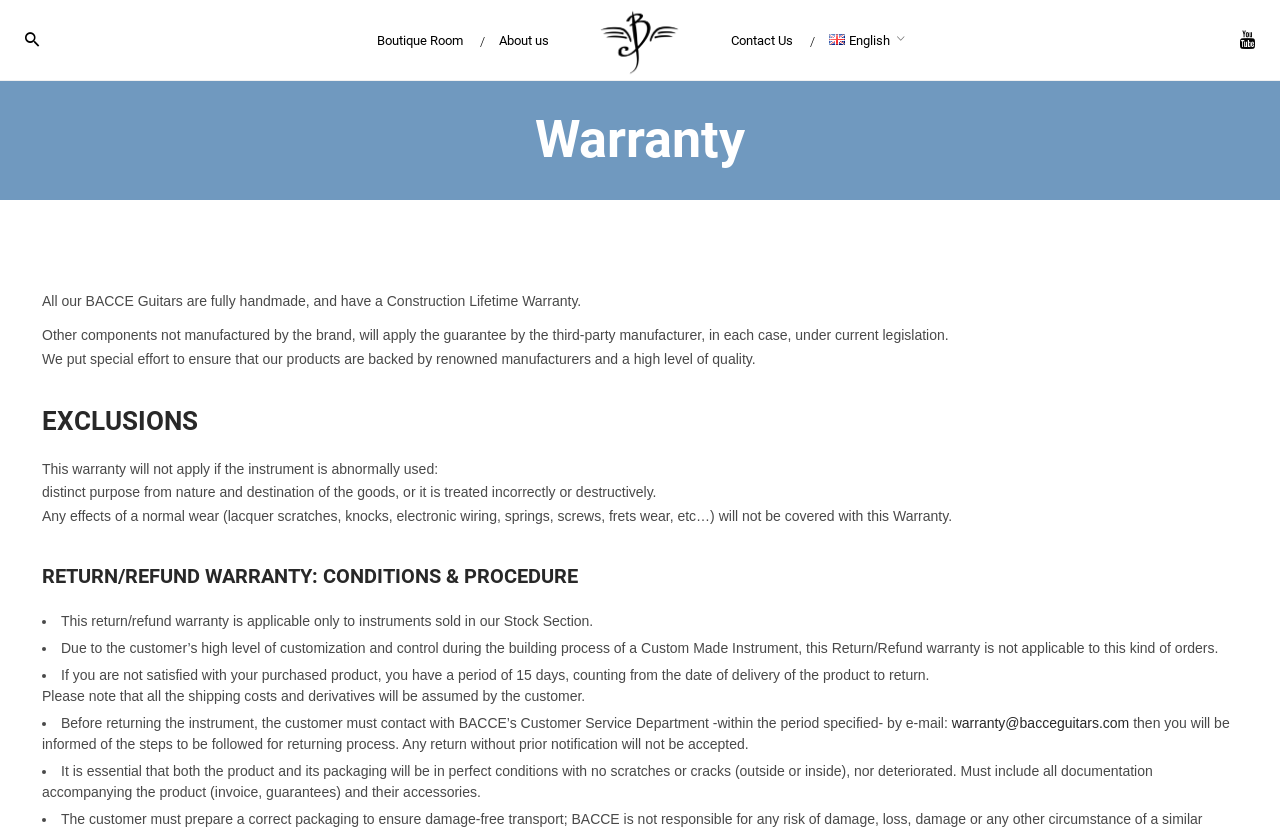Locate the UI element described as follows: "Boutique Room". Return the bounding box coordinates as four float numbers between 0 and 1 in the order [left, top, right, bottom].

[0.28, 0.039, 0.376, 0.057]